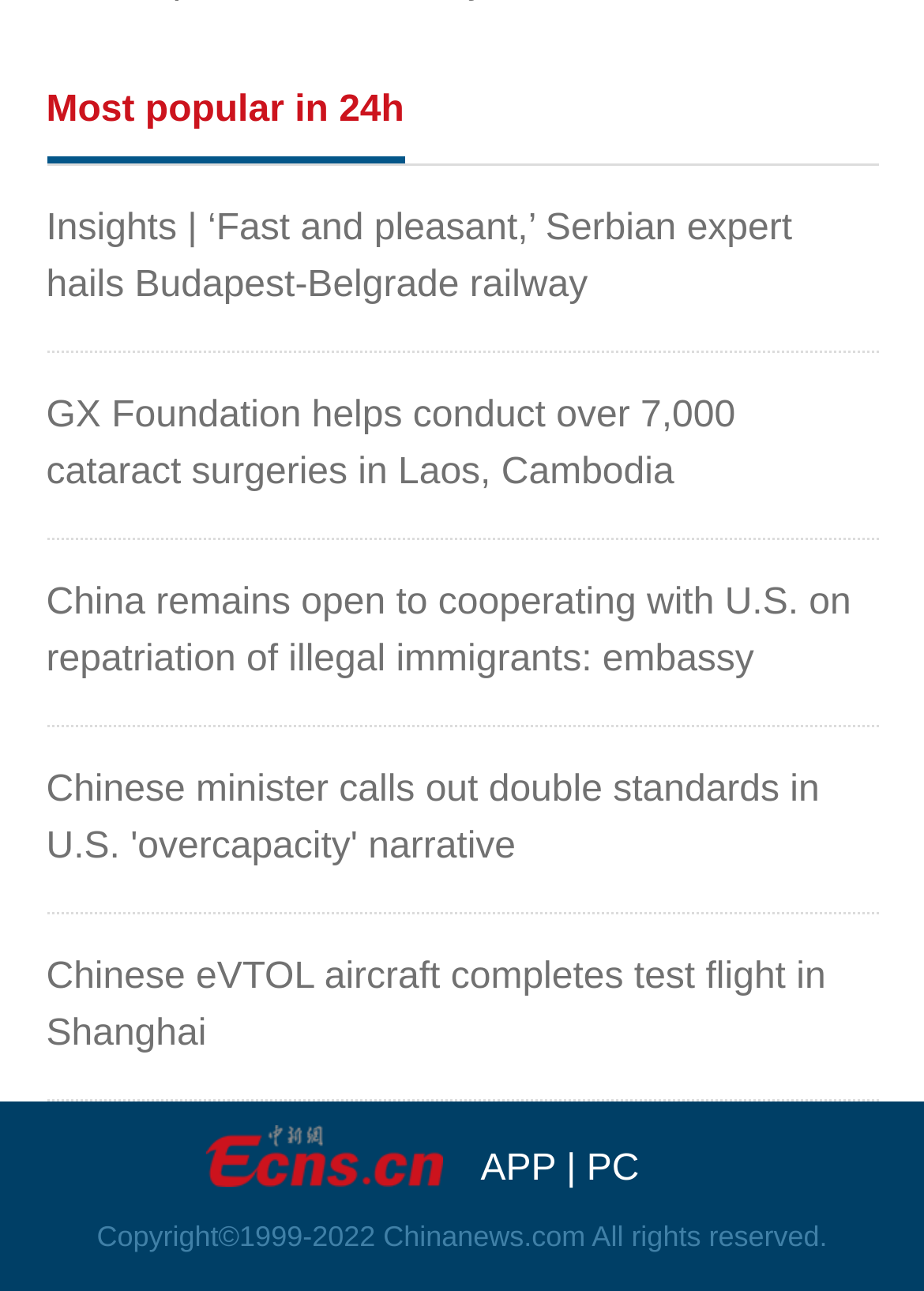What is the purpose of the 'APP' and 'PC' links?
Kindly give a detailed and elaborate answer to the question.

The webpage has links labeled 'APP' and 'PC' which are likely used to switch between the app version and PC version of the website, allowing users to access the website on different platforms.